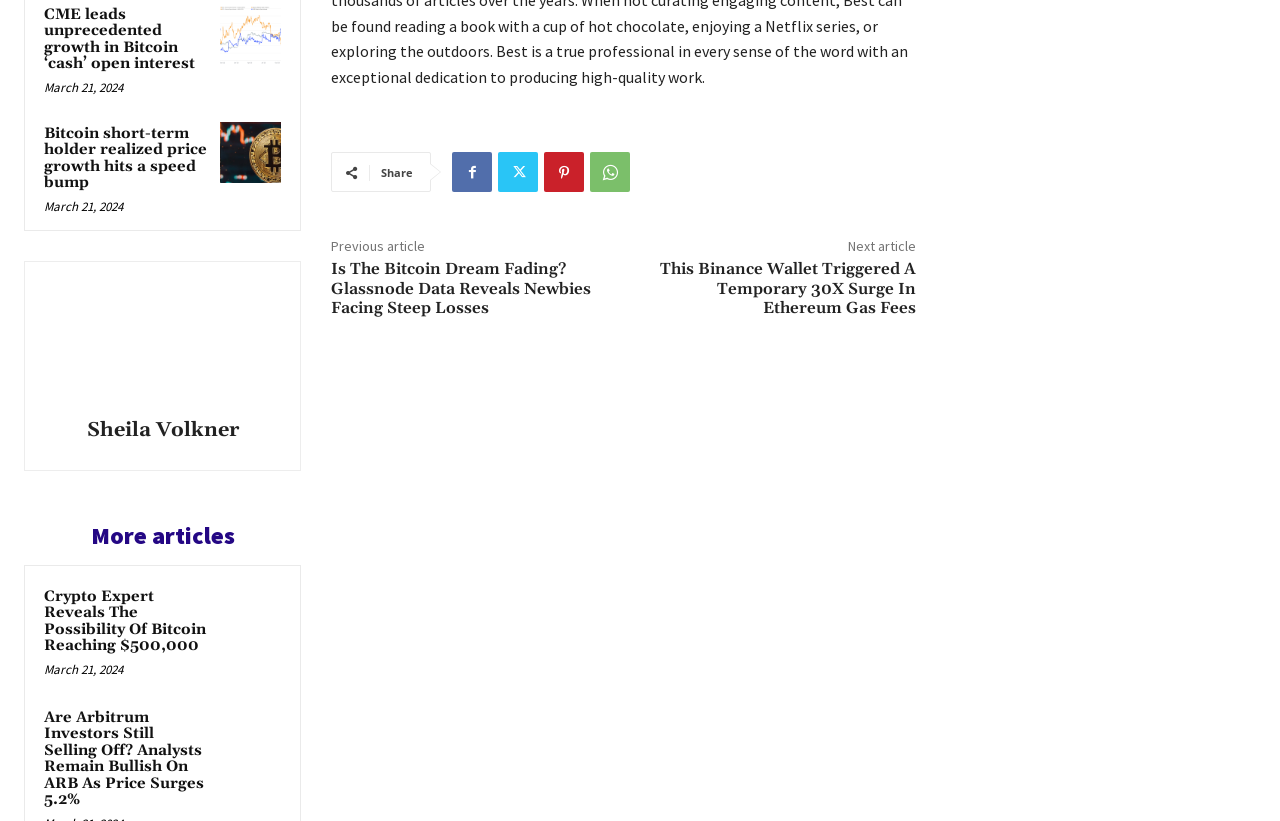What is the date of the first article?
Look at the screenshot and give a one-word or phrase answer.

March 21, 2024